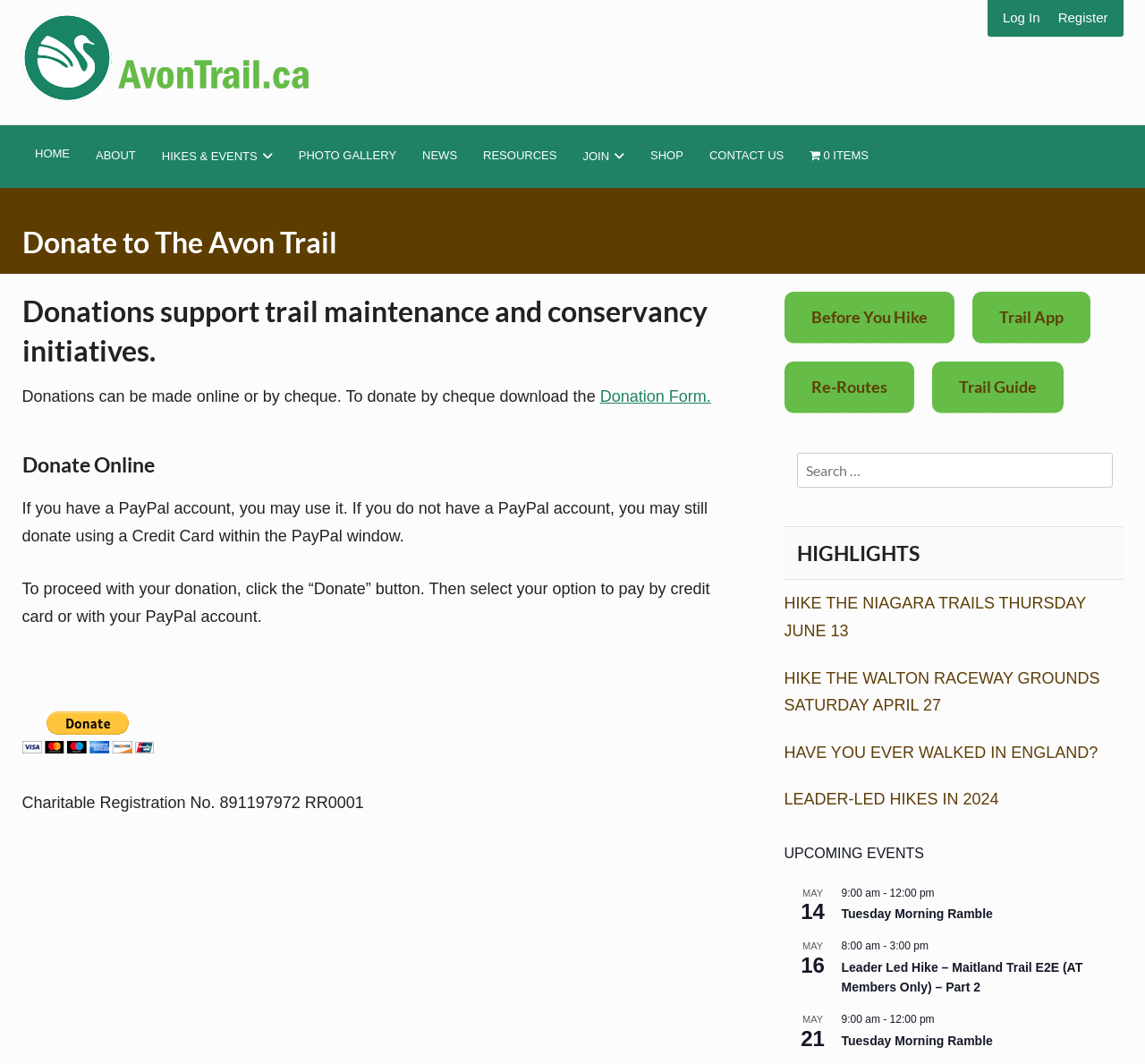Respond to the following question using a concise word or phrase: 
What is the charitable registration number of the organization?

891197972 RR0001